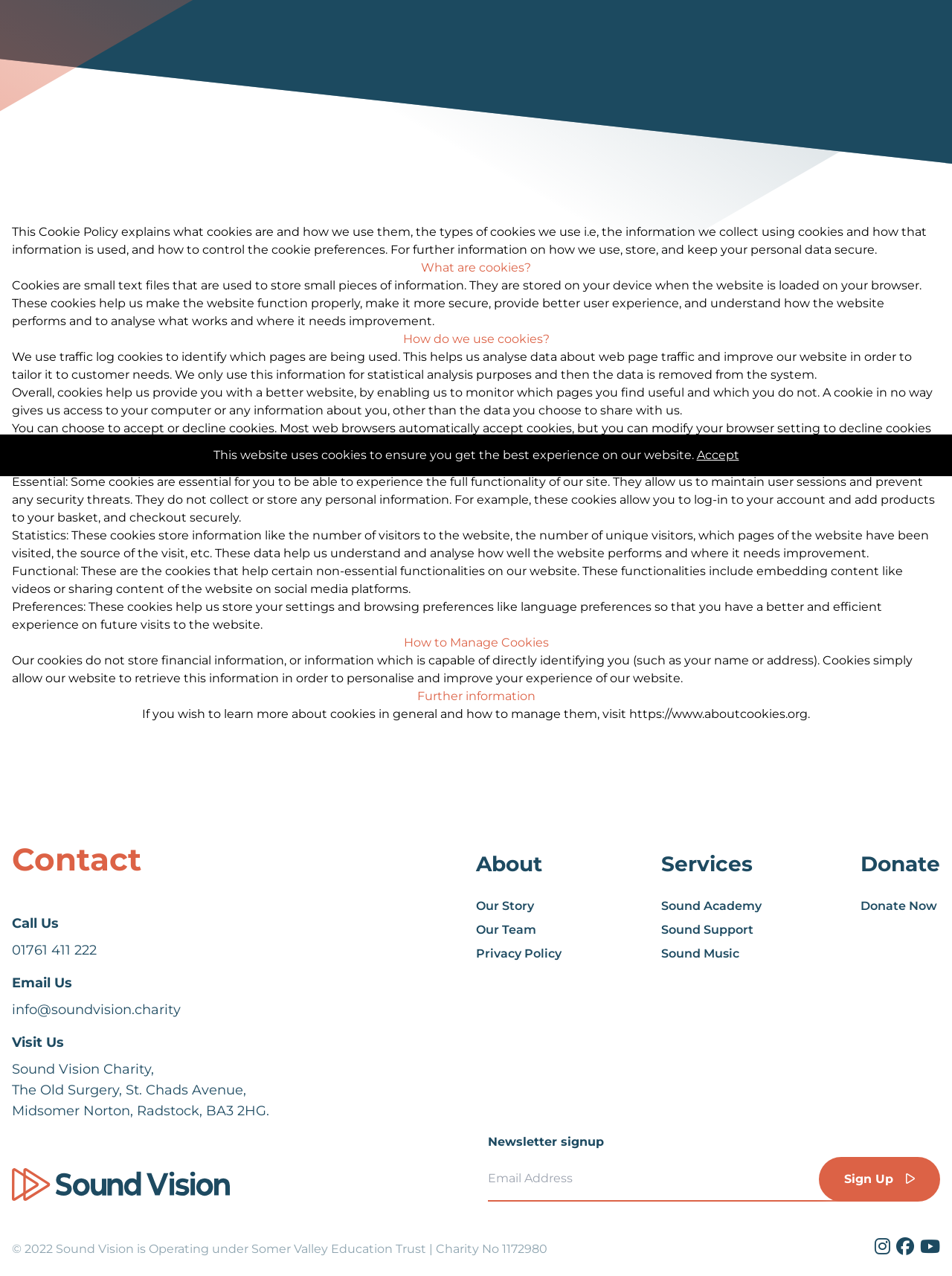Using the format (top-left x, top-left y, bottom-right x, bottom-right y), provide the bounding box coordinates for the described UI element. All values should be floating point numbers between 0 and 1: 01761 411 222

[0.012, 0.738, 0.102, 0.751]